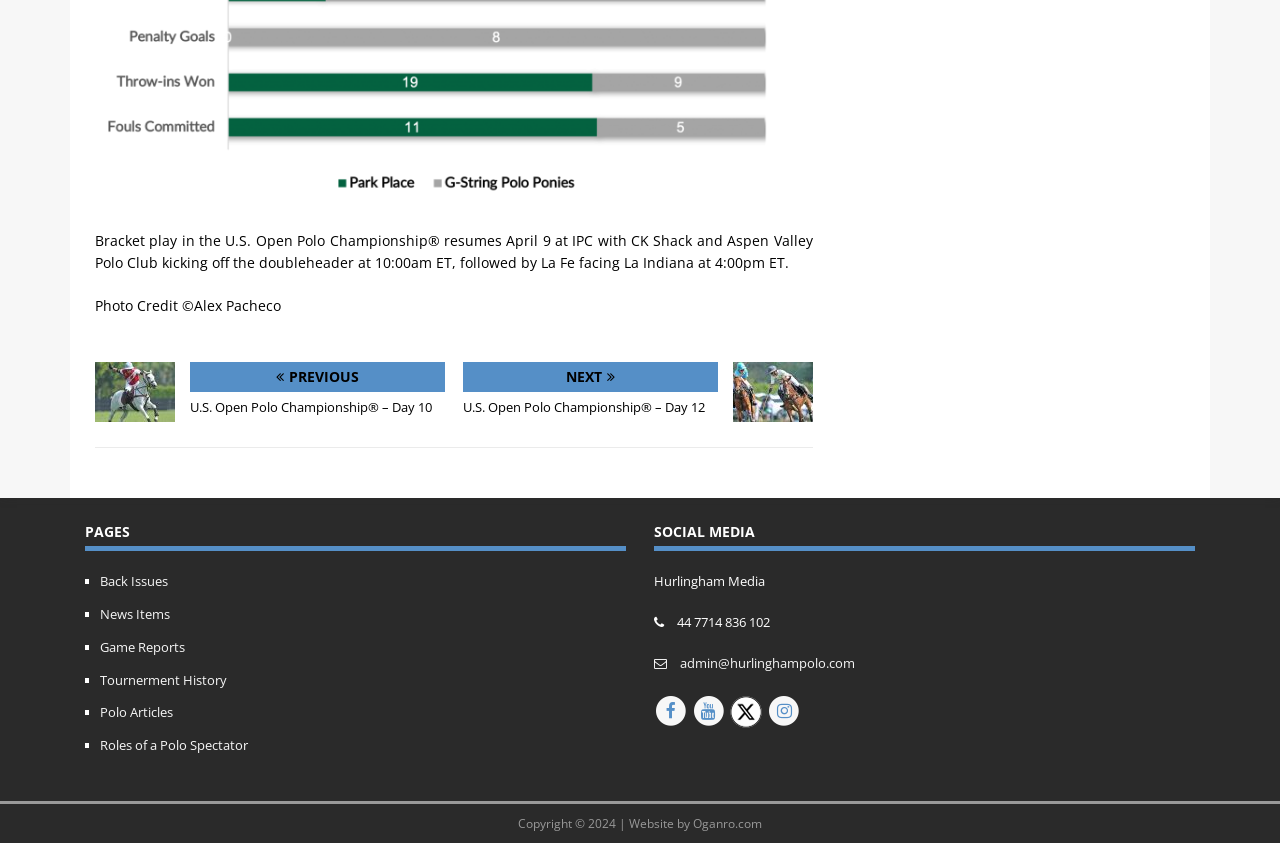Find the bounding box coordinates of the clickable region needed to perform the following instruction: "Contact admin via email". The coordinates should be provided as four float numbers between 0 and 1, i.e., [left, top, right, bottom].

[0.531, 0.776, 0.668, 0.797]